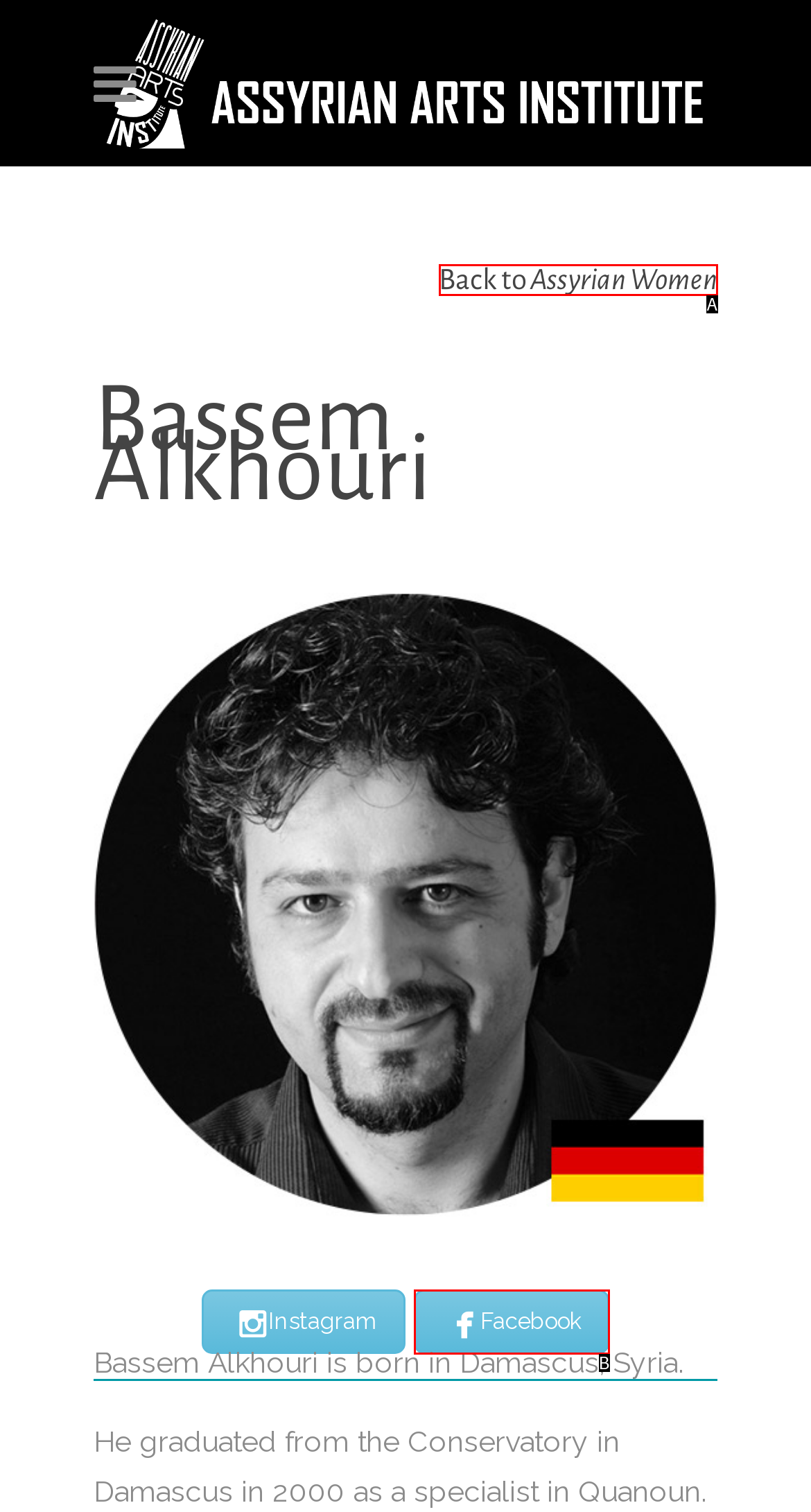Select the option that corresponds to the description: Back to Assyrian Women
Respond with the letter of the matching choice from the options provided.

A